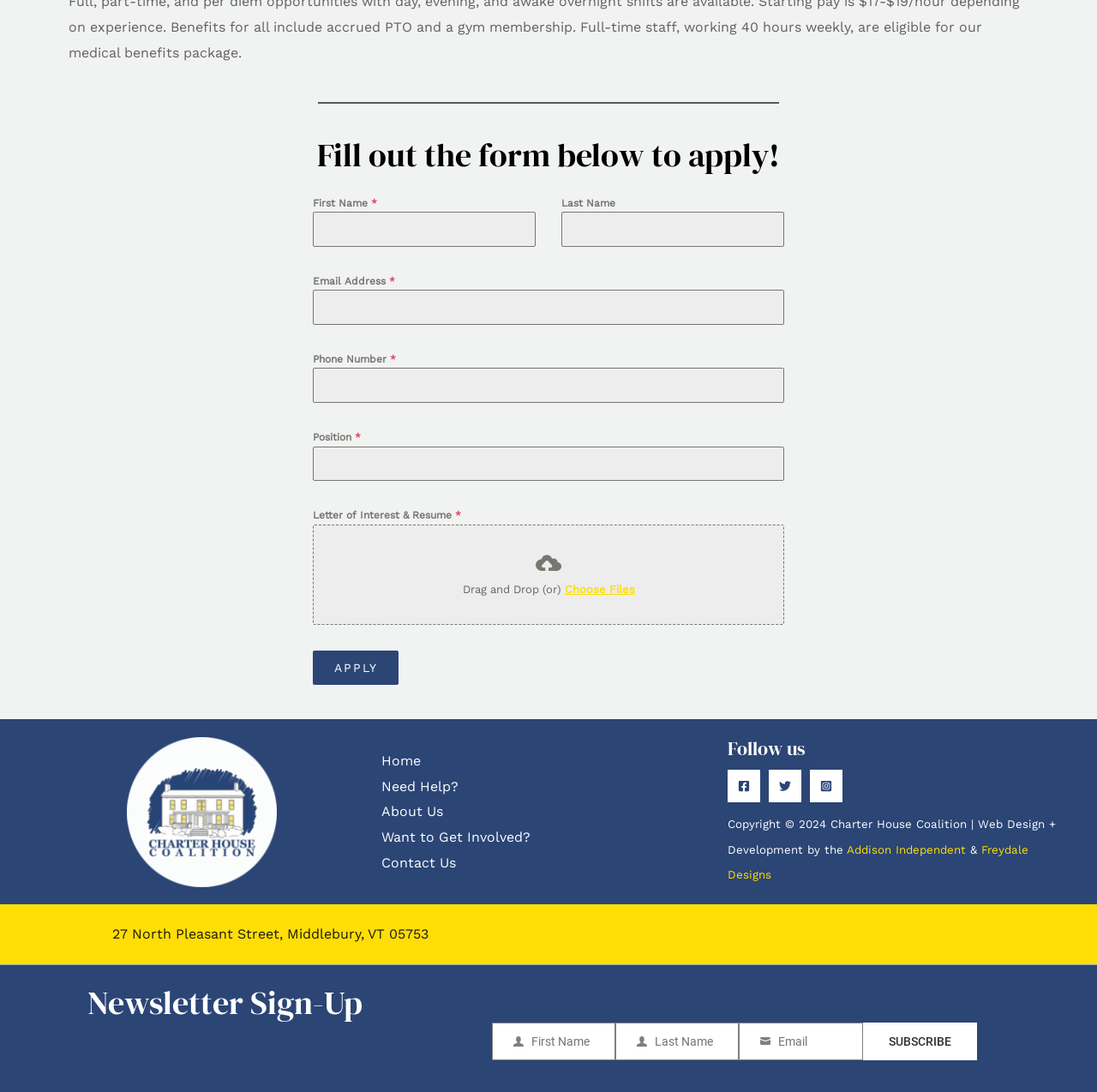Provide the bounding box coordinates in the format (top-left x, top-left y, bottom-right x, bottom-right y). All values are floating point numbers between 0 and 1. Determine the bounding box coordinate of the UI element described as: parent_node: First Name * name="name-1-first-name"

[0.285, 0.194, 0.488, 0.226]